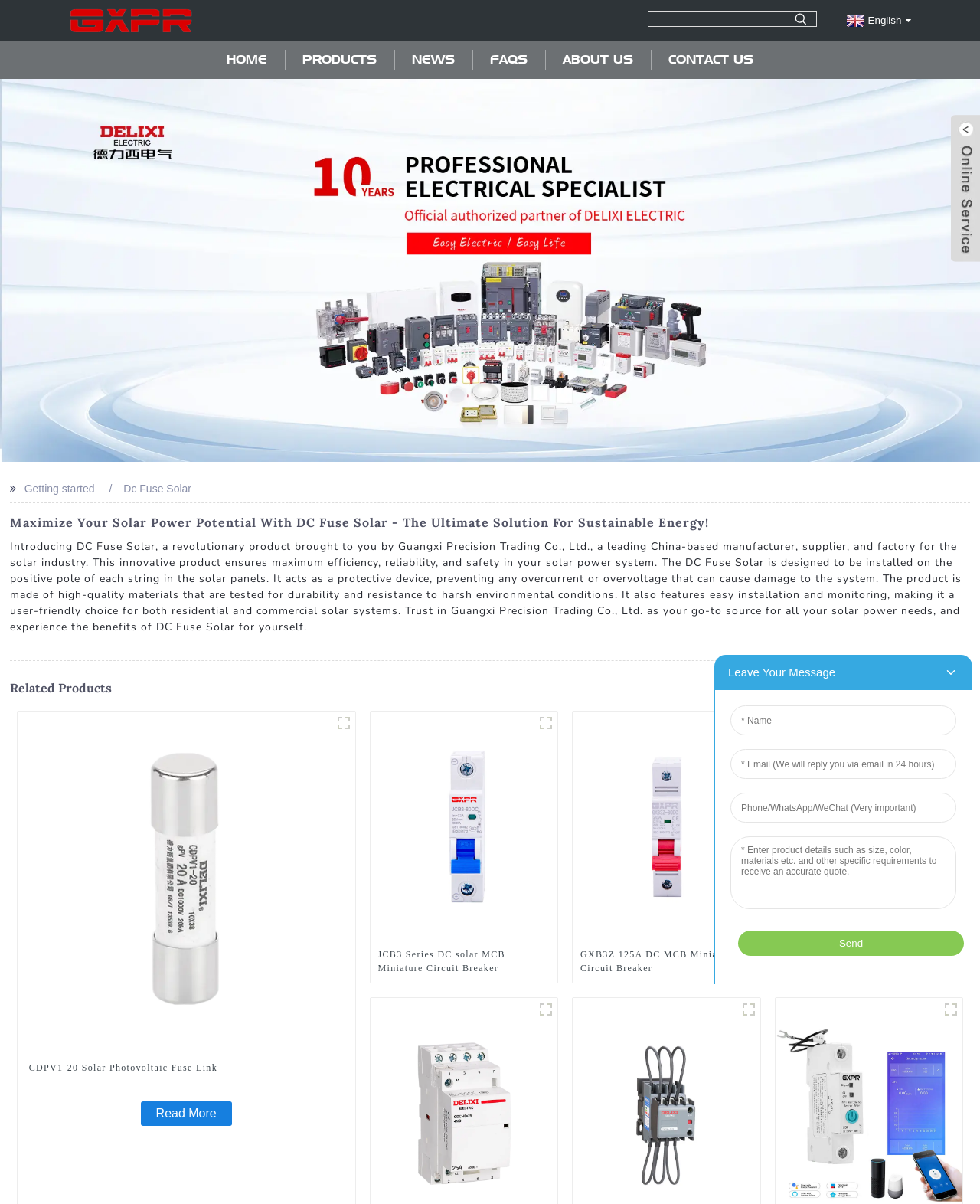Can you locate the main headline on this webpage and provide its text content?

Maximize Your Solar Power Potential With DC Fuse Solar - The Ultimate Solution For Sustainable Energy!